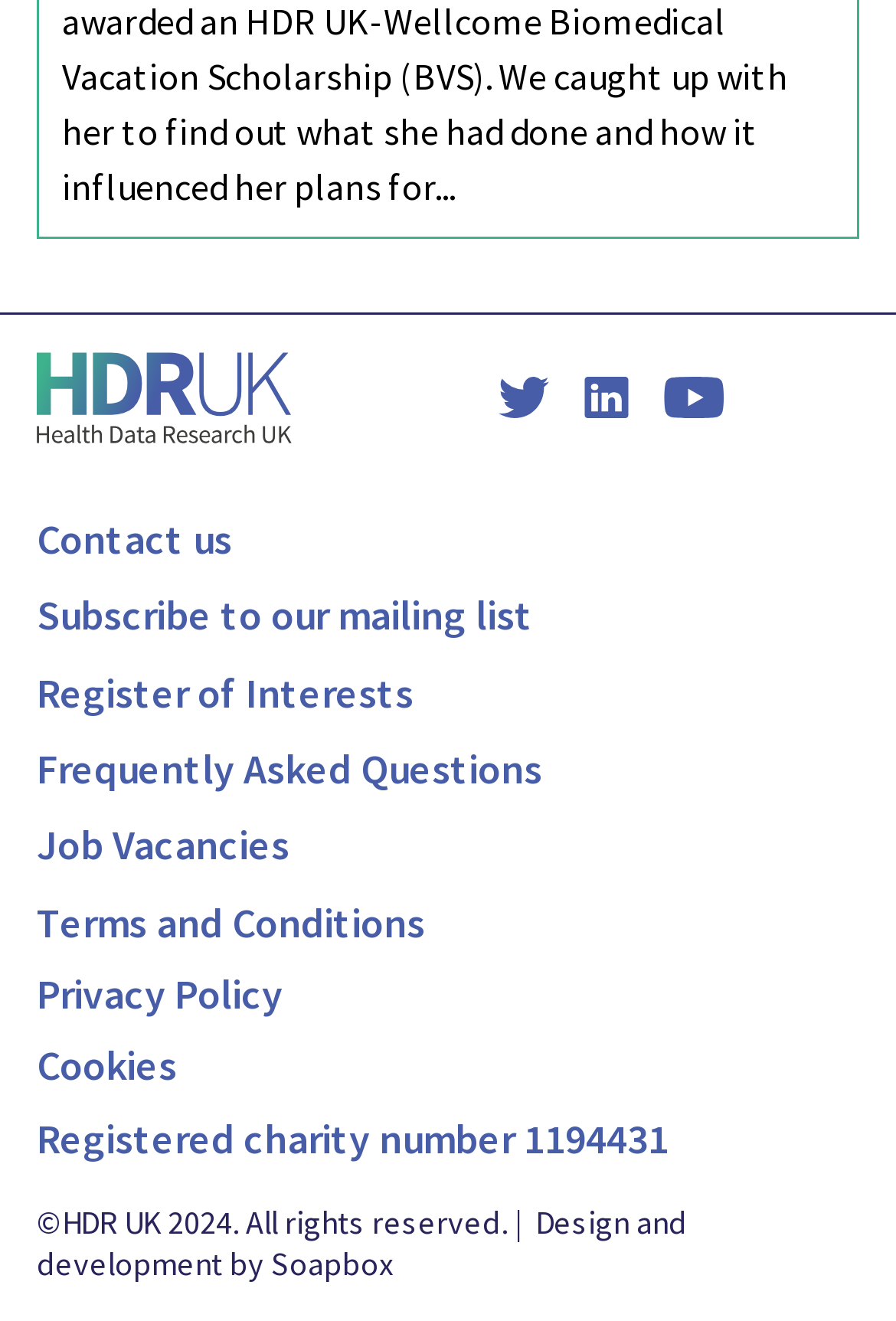Given the element description title="LinkedIn", predict the bounding box coordinates for the UI element in the webpage screenshot. The format should be (top-left x, top-left y, bottom-right x, bottom-right y), and the values should be between 0 and 1.

[0.649, 0.285, 0.705, 0.316]